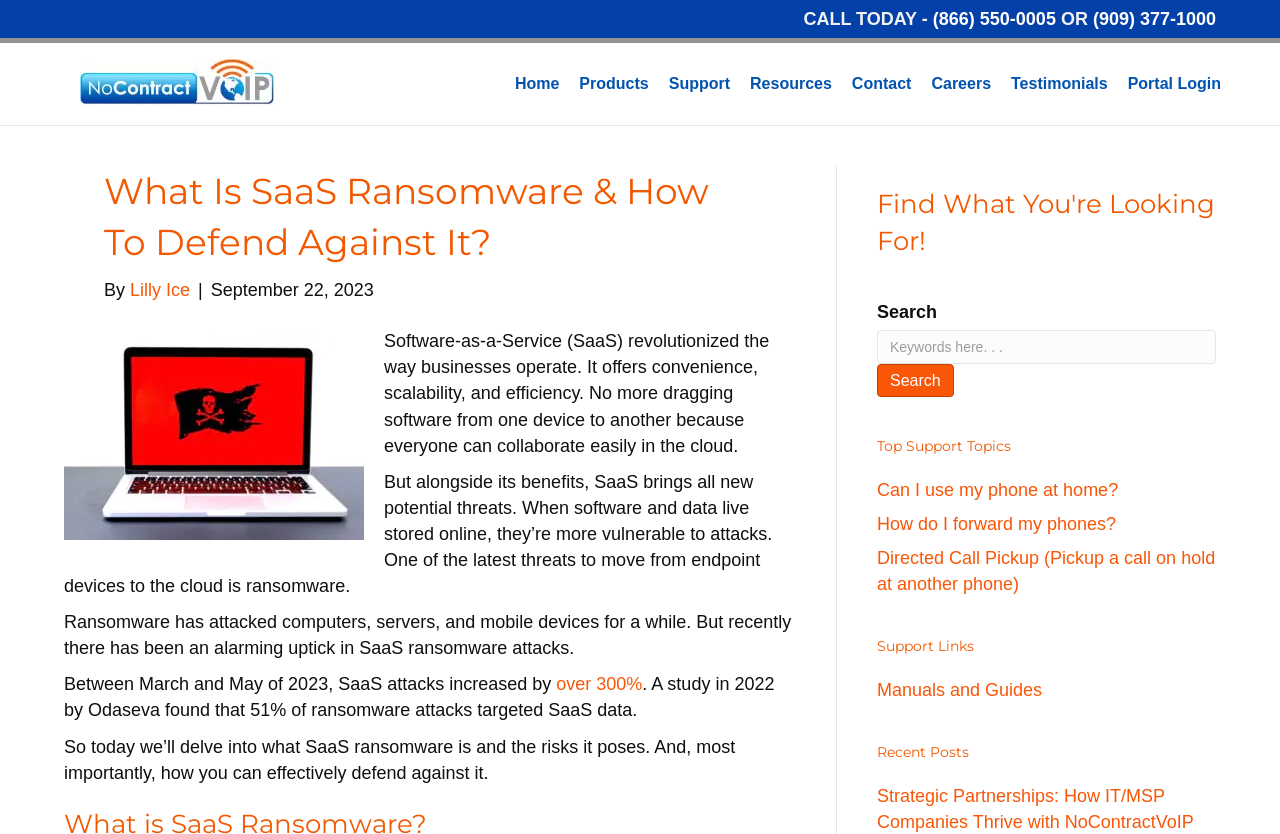Find the bounding box coordinates of the element I should click to carry out the following instruction: "Click on the 'Home' link".

[0.394, 0.07, 0.445, 0.132]